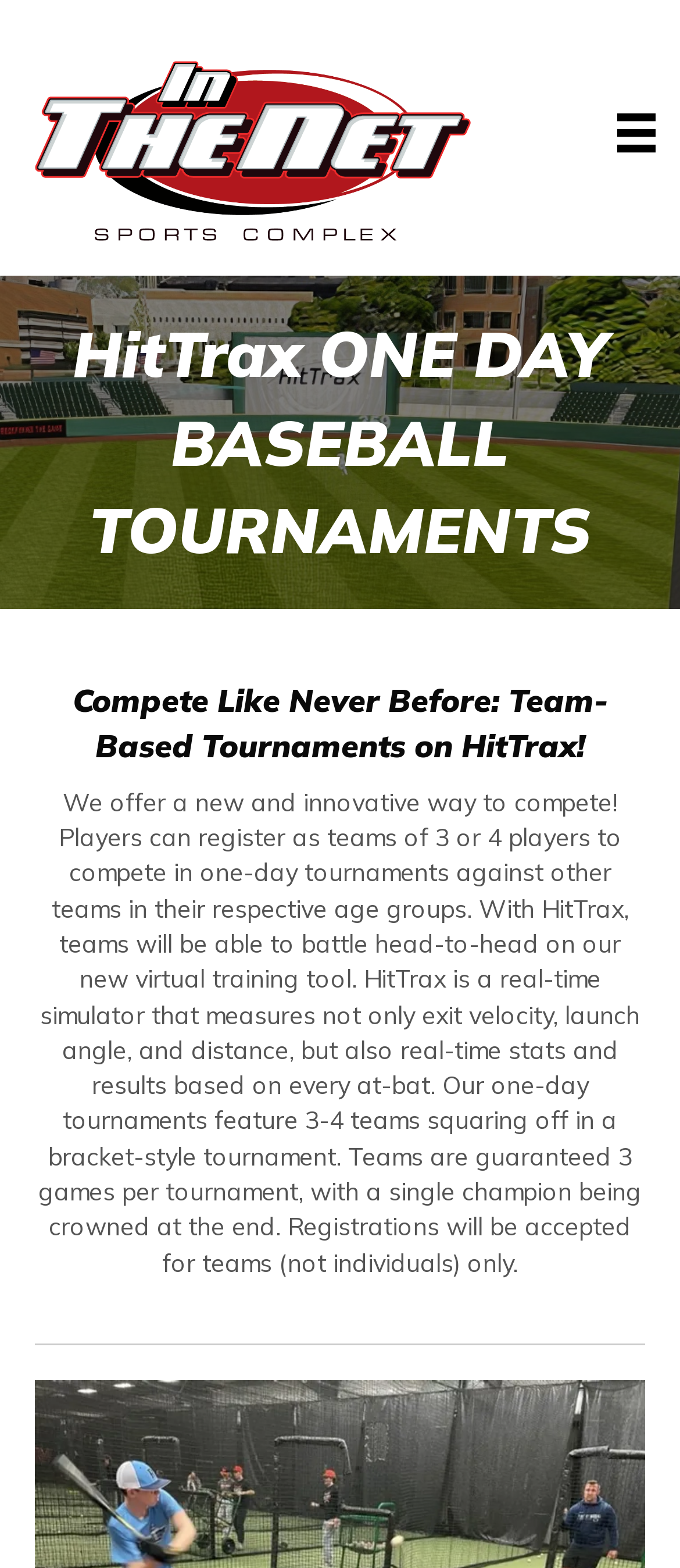How many games are teams guaranteed per tournament?
Using the information from the image, answer the question thoroughly.

According to the webpage, teams are guaranteed 3 games per tournament, with a single champion being crowned at the end.